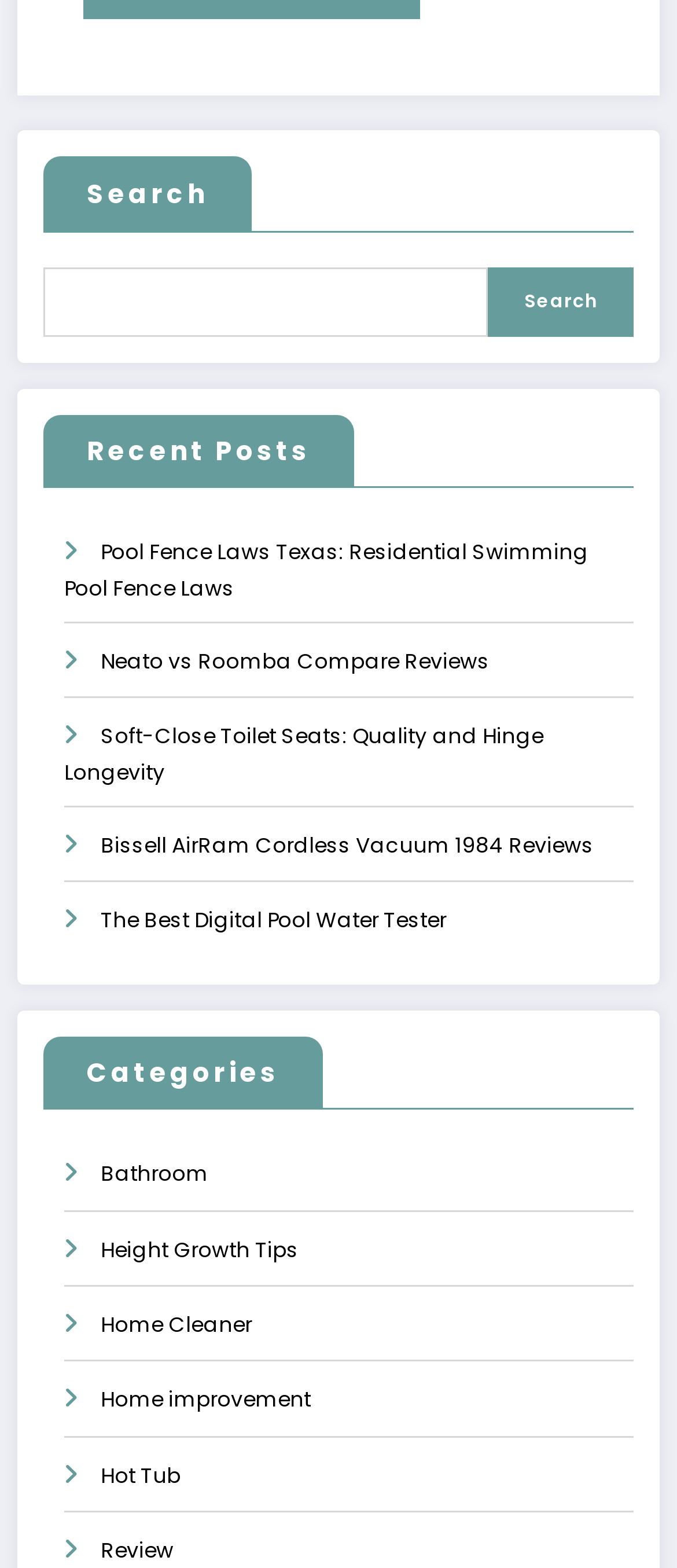Find the bounding box coordinates of the element's region that should be clicked in order to follow the given instruction: "Browse the Bathroom category". The coordinates should consist of four float numbers between 0 and 1, i.e., [left, top, right, bottom].

[0.149, 0.739, 0.308, 0.758]